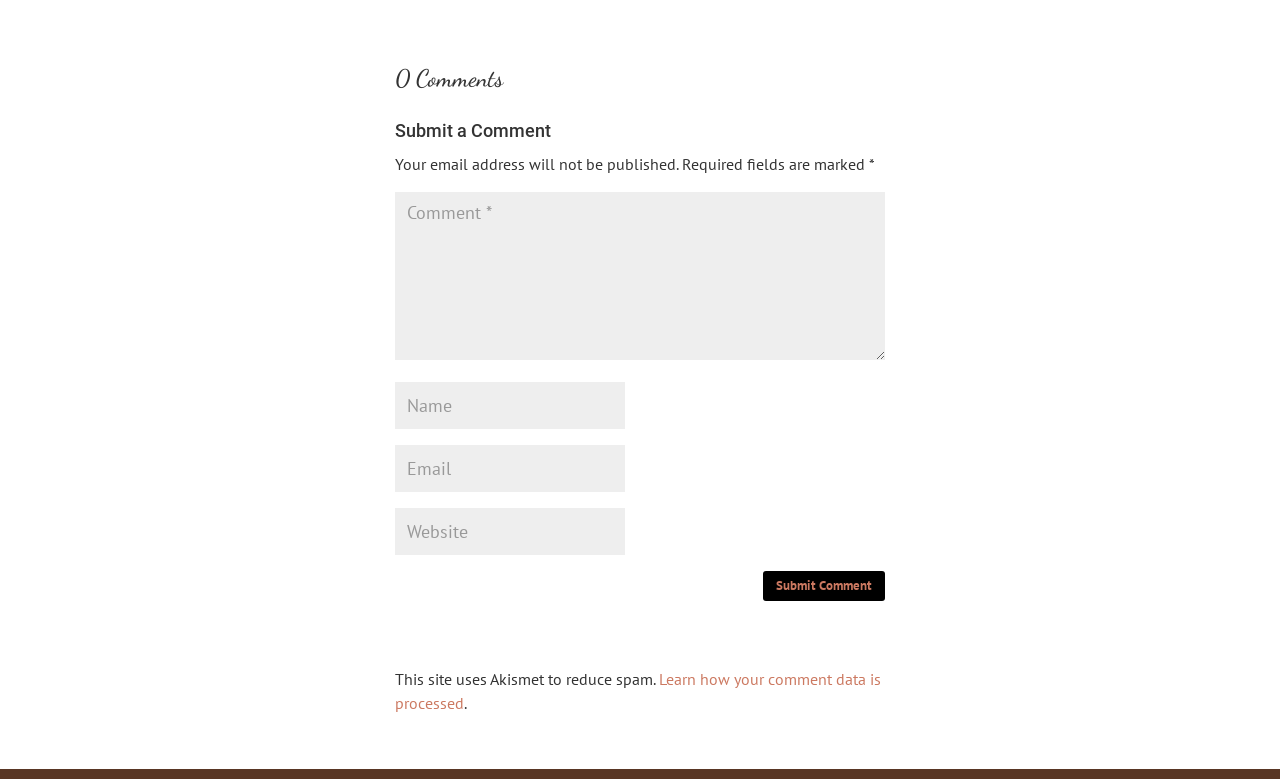What is required to submit a comment?
Could you answer the question in a detailed manner, providing as much information as possible?

The webpage indicates that the comment field is required to submit a comment, as it is marked with an asterisk (*) and has a 'required: True' attribute. This suggests that users must enter a comment in the designated text box to successfully submit their comment.